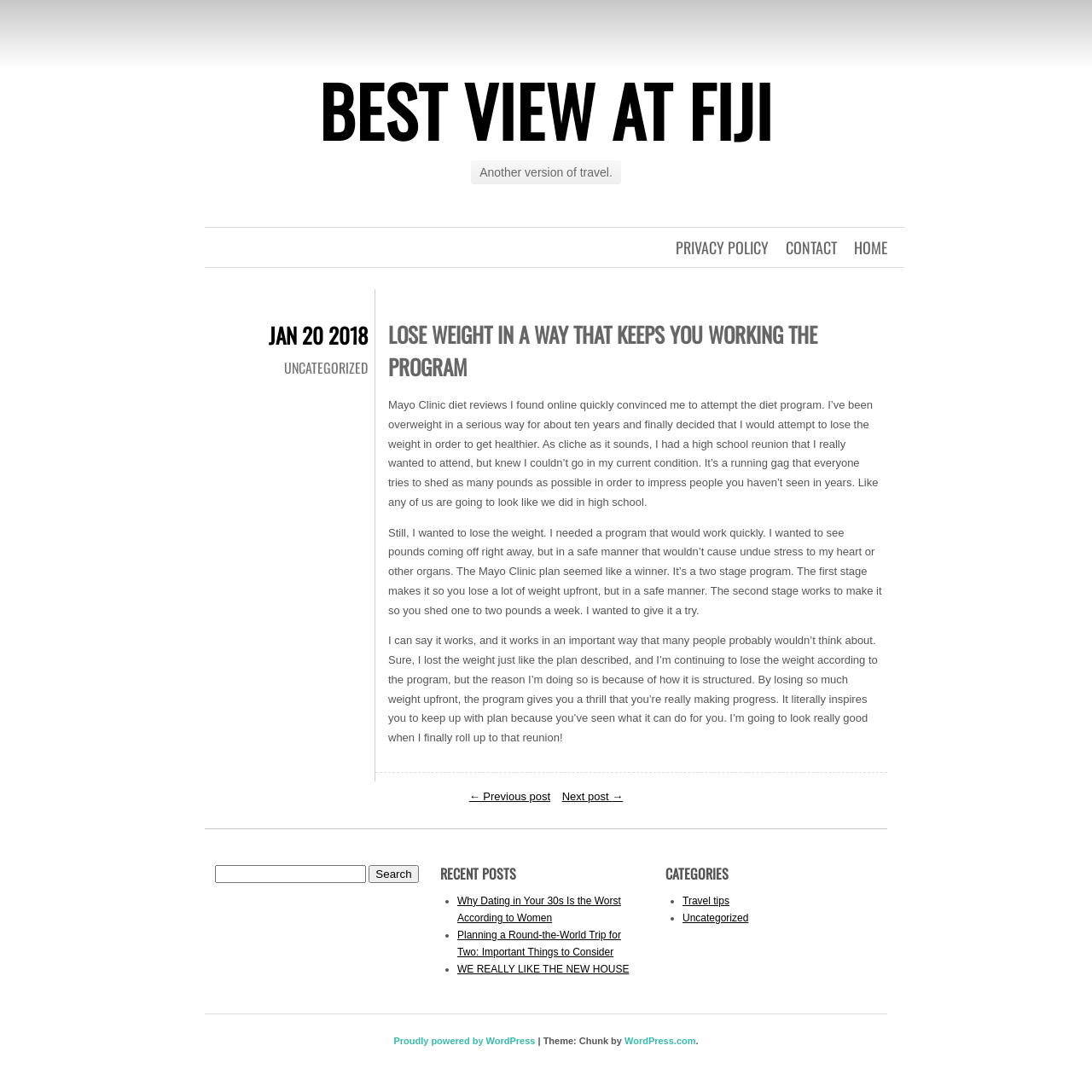Extract the bounding box of the UI element described as: "parent_node: Search for: name="s"".

[0.197, 0.792, 0.335, 0.808]